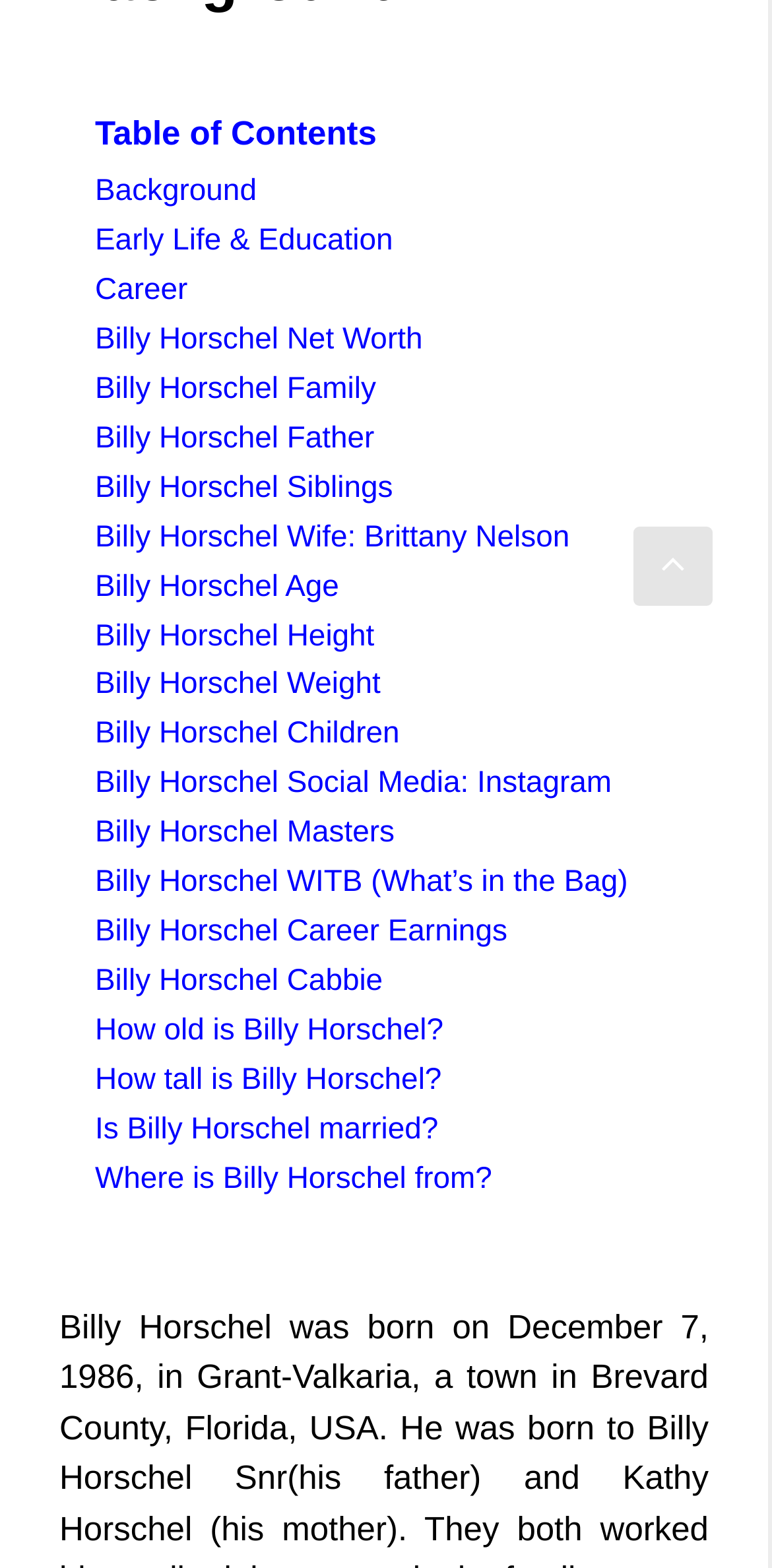How many links are there in the table of contents?
Refer to the image and offer an in-depth and detailed answer to the question.

There are 19 links in the table of contents, which are listed below the 'Table of Contents' title. These links have IDs ranging from 1056 to 1076 and are located at the top of the webpage with bounding box coordinates varying from [0.123, 0.111, 0.332, 0.133] to [0.123, 0.741, 0.637, 0.762].